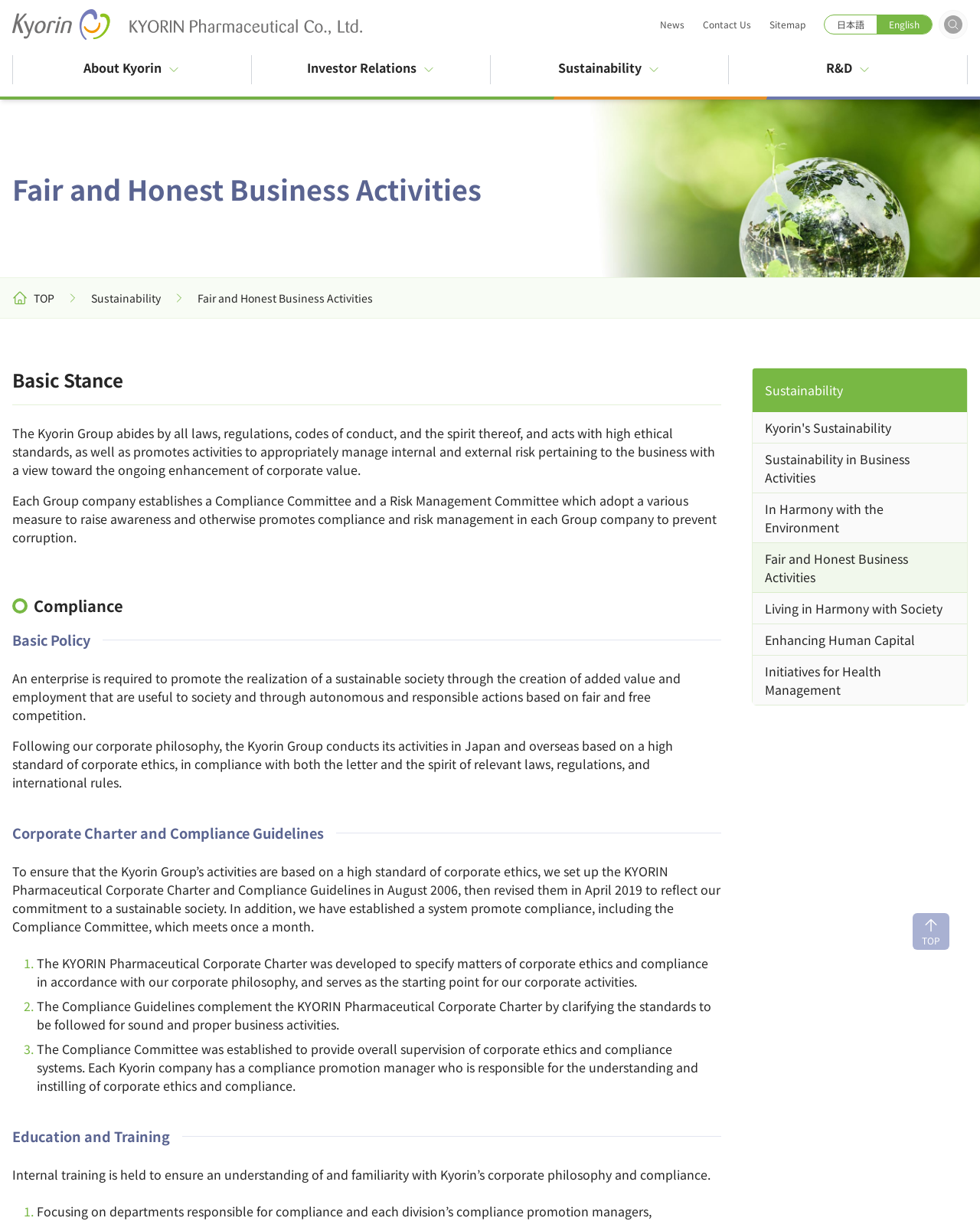Find the bounding box of the element with the following description: "Initiatives for Health Management". The coordinates must be four float numbers between 0 and 1, formatted as [left, top, right, bottom].

[0.78, 0.537, 0.974, 0.577]